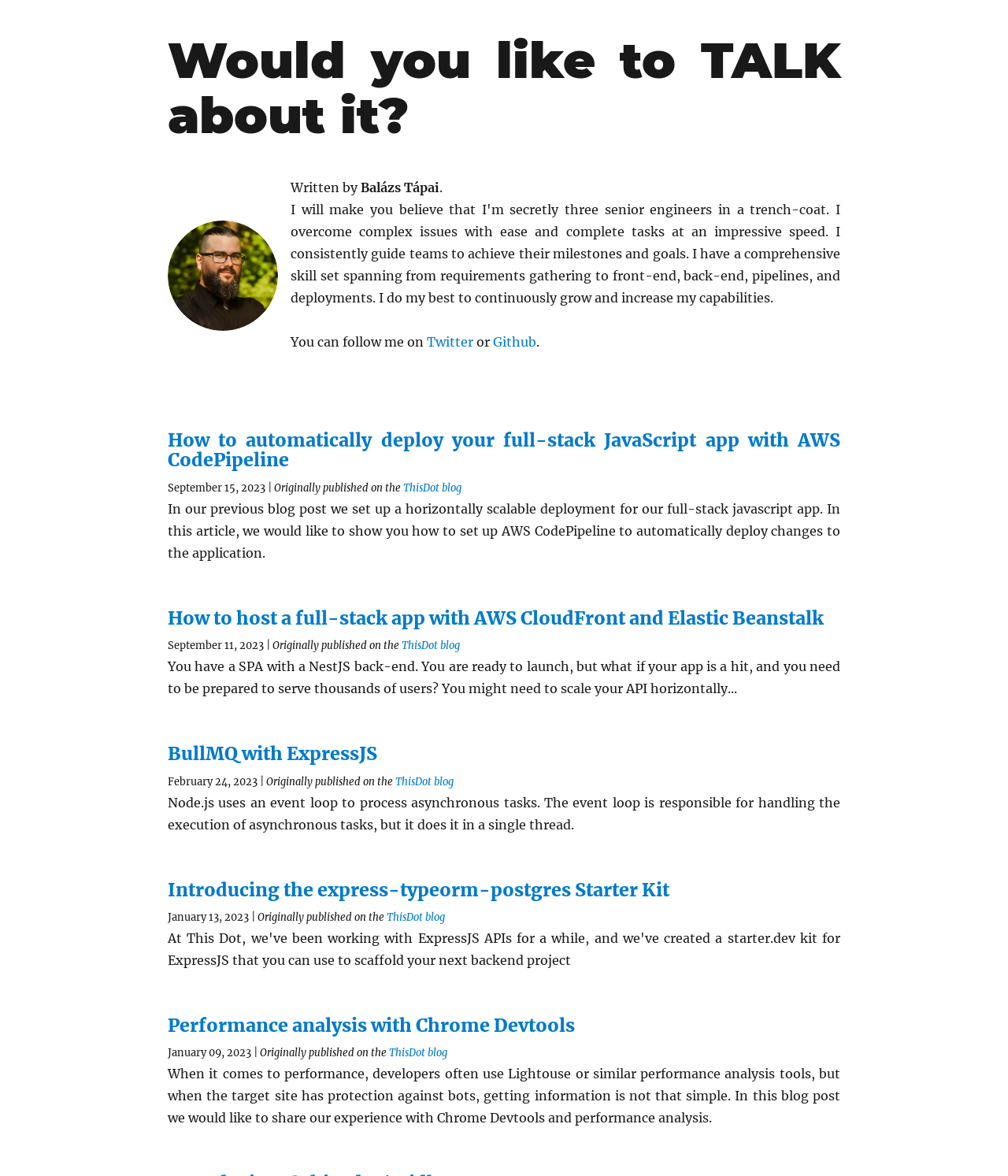Find the bounding box coordinates for the area that must be clicked to perform this action: "Click on the 'Would you like to TALK about it?' link".

[0.166, 0.025, 0.834, 0.124]